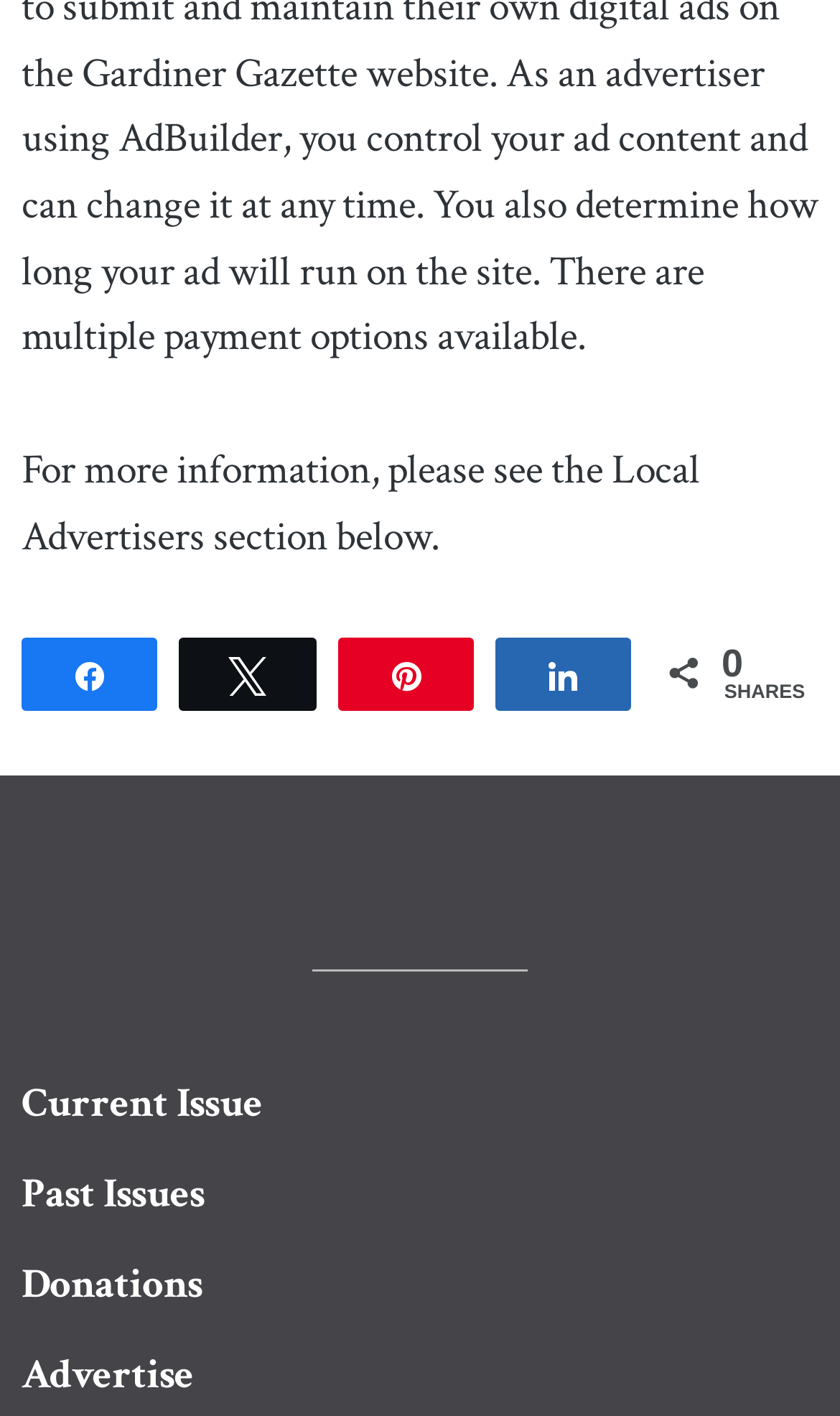Identify the bounding box coordinates of the clickable region necessary to fulfill the following instruction: "View current issue". The bounding box coordinates should be four float numbers between 0 and 1, i.e., [left, top, right, bottom].

[0.026, 0.761, 0.949, 0.802]